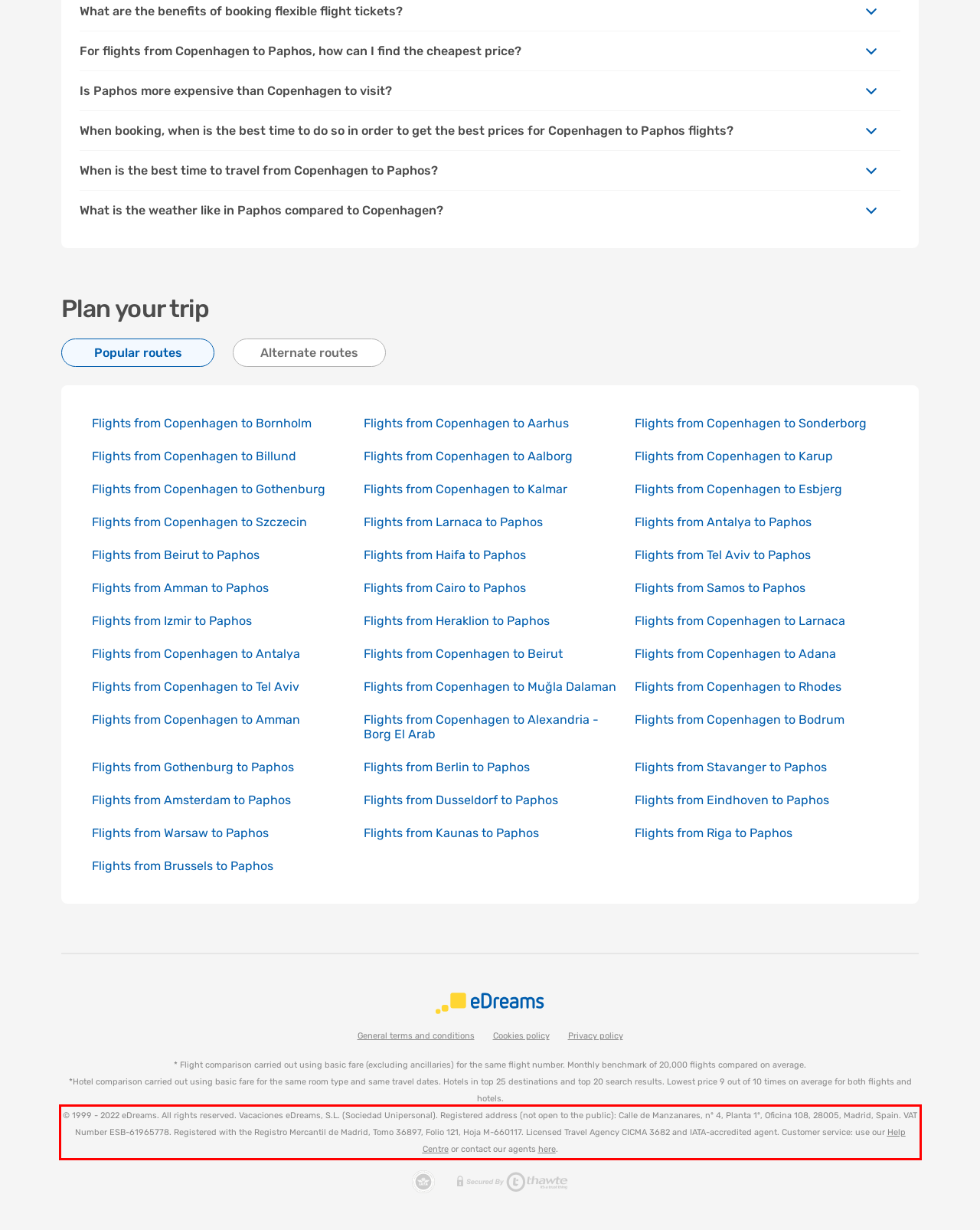You are given a screenshot with a red rectangle. Identify and extract the text within this red bounding box using OCR.

© 1999 - 2022 eDreams. All rights reserved. Vacaciones eDreams, S.L. (Sociedad Unipersonal). Registered address (not open to the public): Calle de Manzanares, nº 4, Planta 1º, Oficina 108, 28005, Madrid, Spain. VAT Number ESB-61965778. Registered with the Registro Mercantil de Madrid, Tomo 36897, Folio 121, Hoja M-660117. Licensed Travel Agency CICMA 3682 and IATA-accredited agent. Customer service: use our Help Centre or contact our agents here.